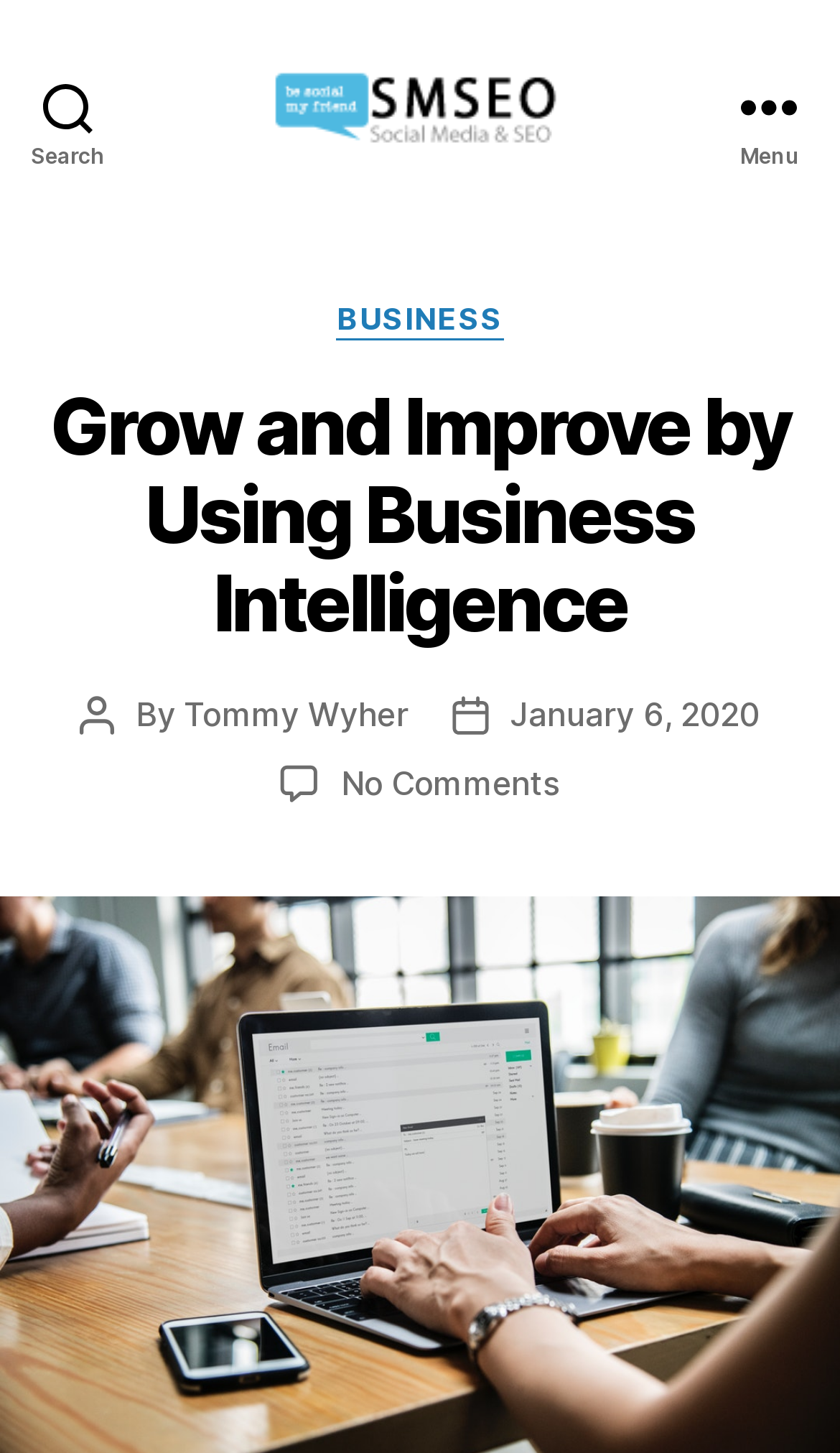What is the name of the website?
Using the image as a reference, answer the question in detail.

I determined the name of the website by looking at the static text element 'Social Media SEO' with bounding box coordinates [0.497, 0.099, 0.629, 0.196]. This element is likely to be the title of the website.